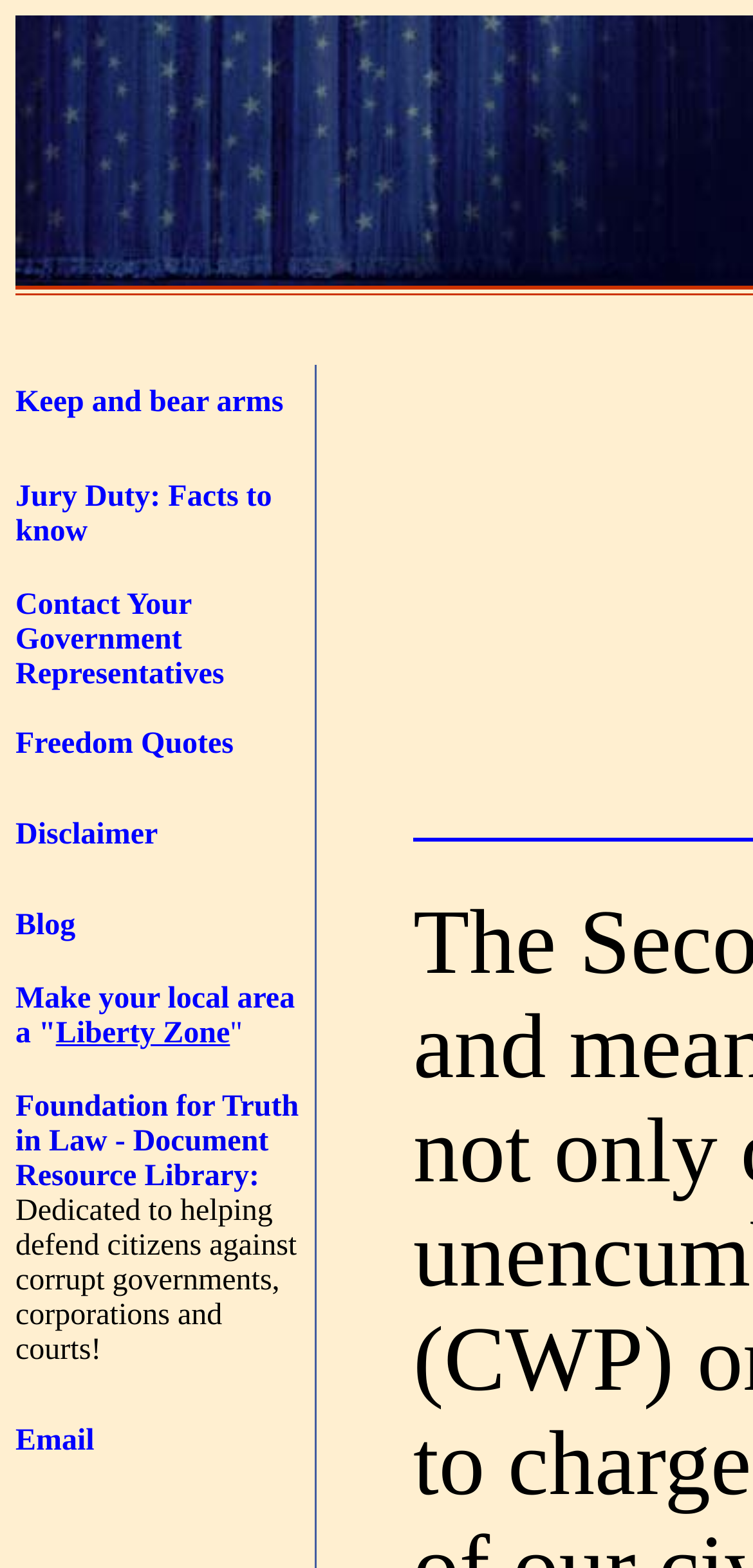Identify the bounding box coordinates of the region that needs to be clicked to carry out this instruction: "Read 'Jury Duty: Facts to know'". Provide these coordinates as four float numbers ranging from 0 to 1, i.e., [left, top, right, bottom].

[0.021, 0.307, 0.361, 0.35]